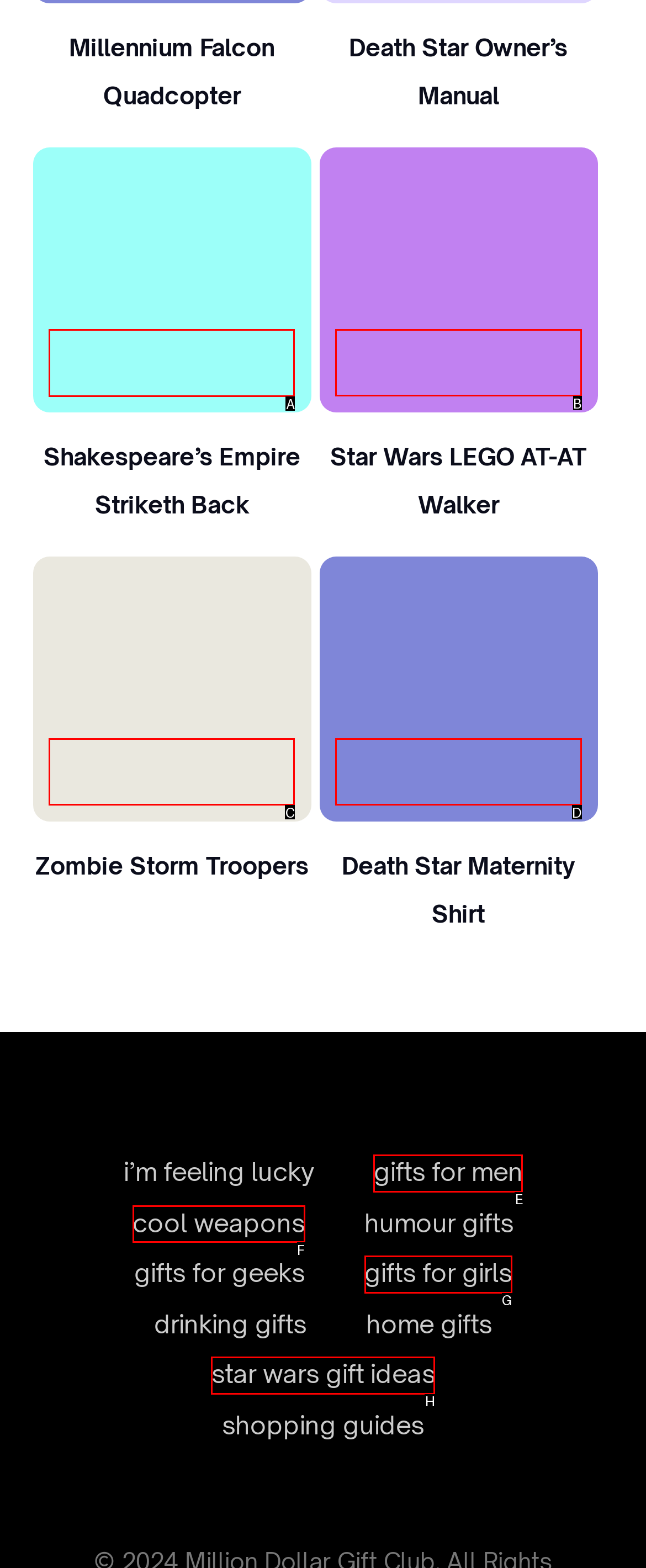Tell me the letter of the correct UI element to click for this instruction: Show me Shakespeare’s Empire Striketh Back. Answer with the letter only.

A